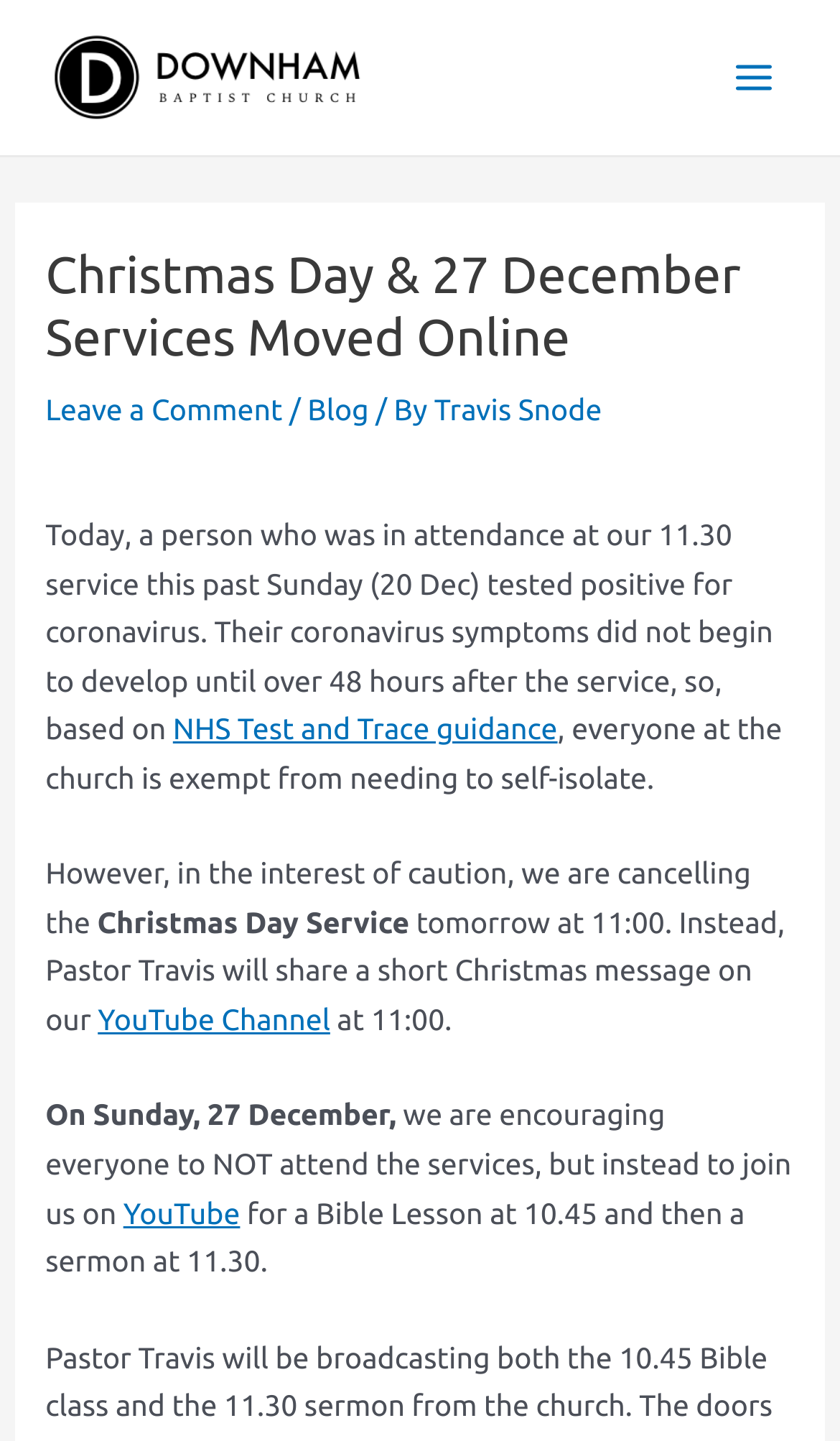How long after the service did the coronavirus symptoms develop?
Answer the question with just one word or phrase using the image.

Over 48 hours